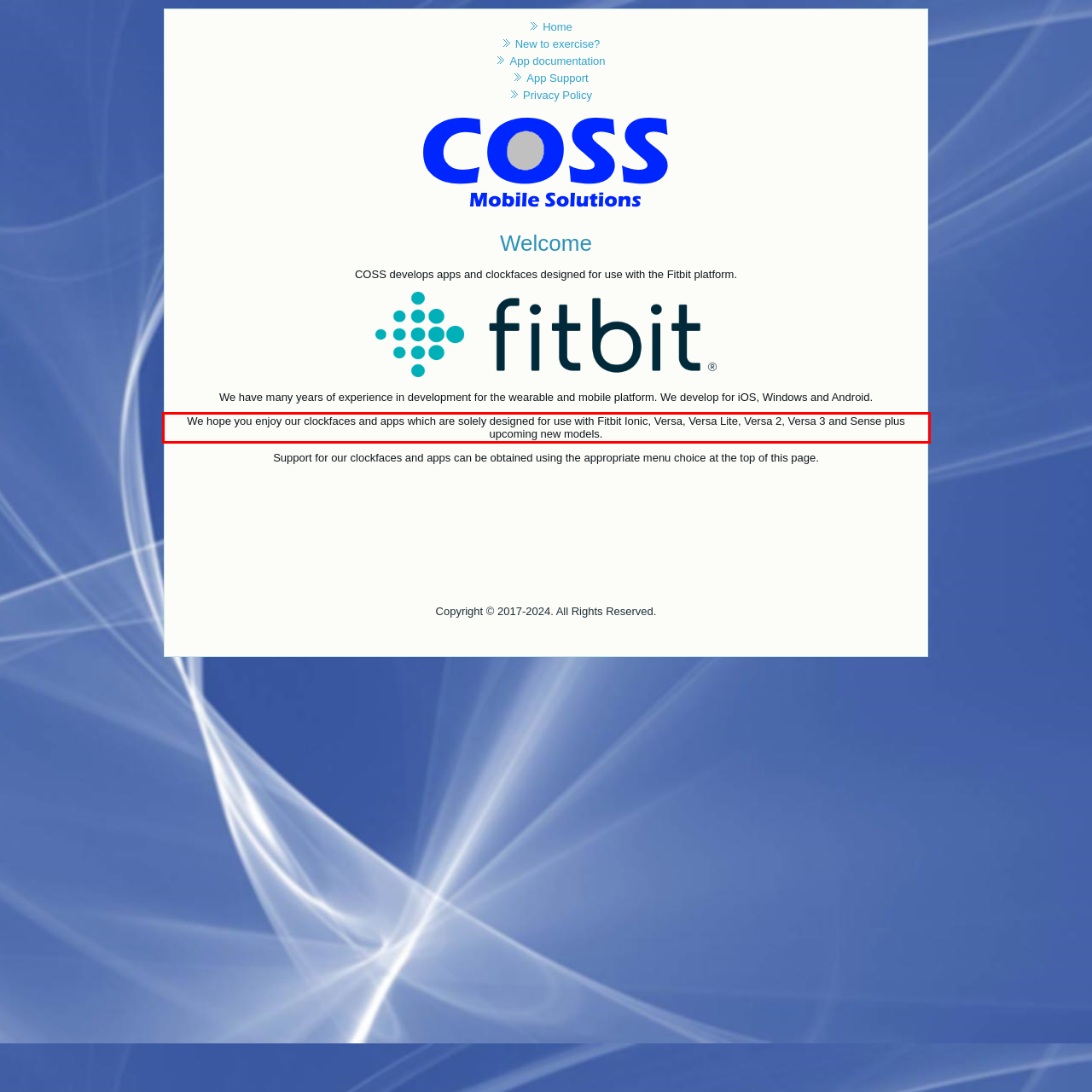Identify and extract the text within the red rectangle in the screenshot of the webpage.

We hope you enjoy our clockfaces and apps which are solely designed for use with Fitbit Ionic, Versa, Versa Lite, Versa 2, Versa 3 and Sense plus upcoming new models.